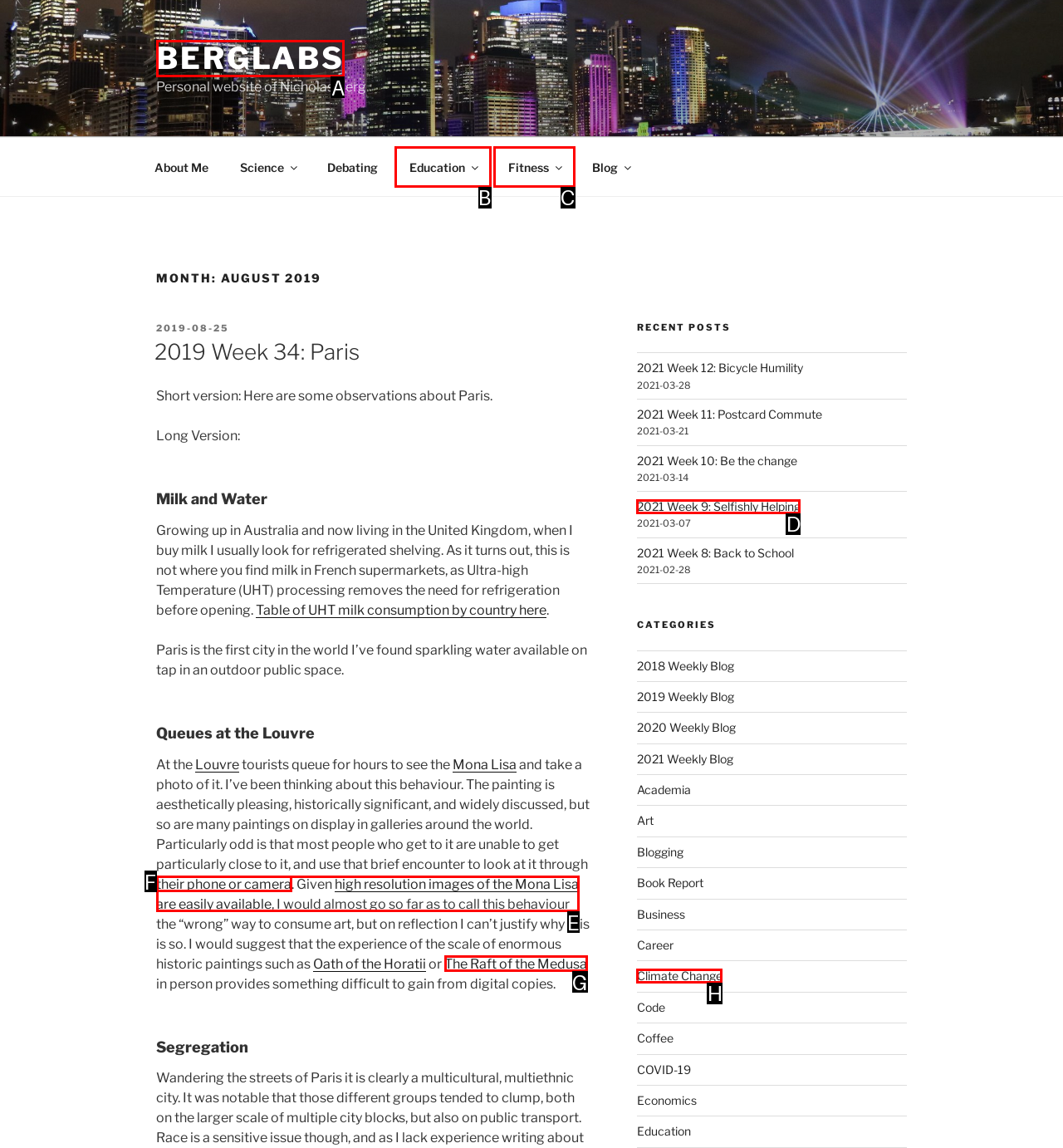Identify which HTML element to click to fulfill the following task: Visit the 'BERGLABS' homepage. Provide your response using the letter of the correct choice.

A